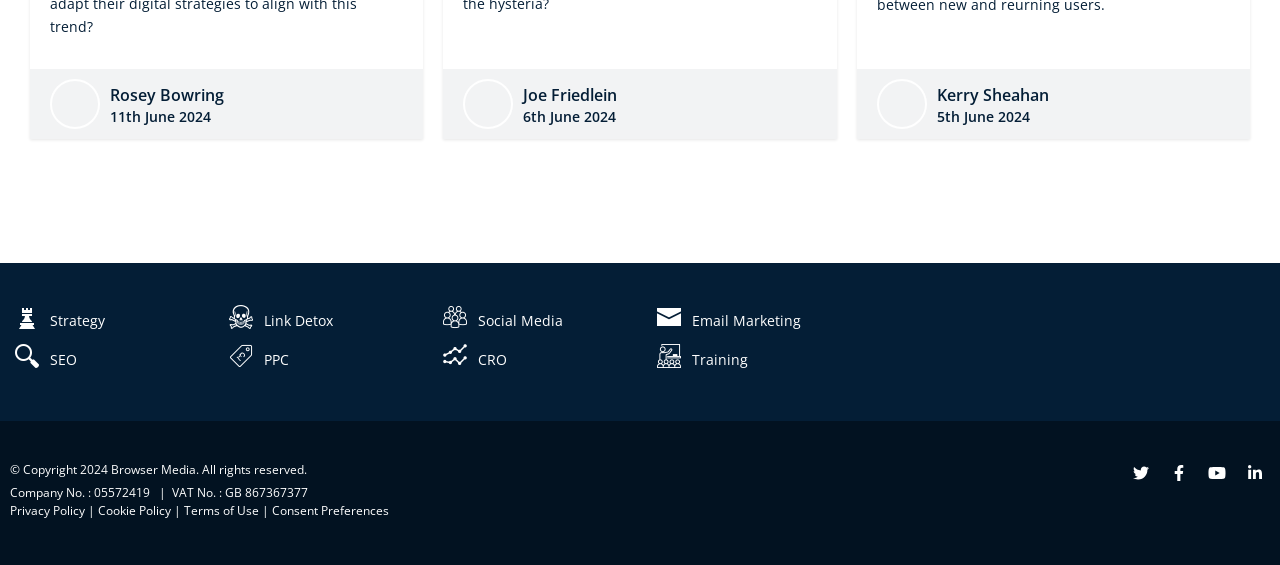Please provide the bounding box coordinate of the region that matches the element description: title="Twitter". Coordinates should be in the format (top-left x, top-left y, bottom-right x, bottom-right y) and all values should be between 0 and 1.

[0.88, 0.816, 0.903, 0.861]